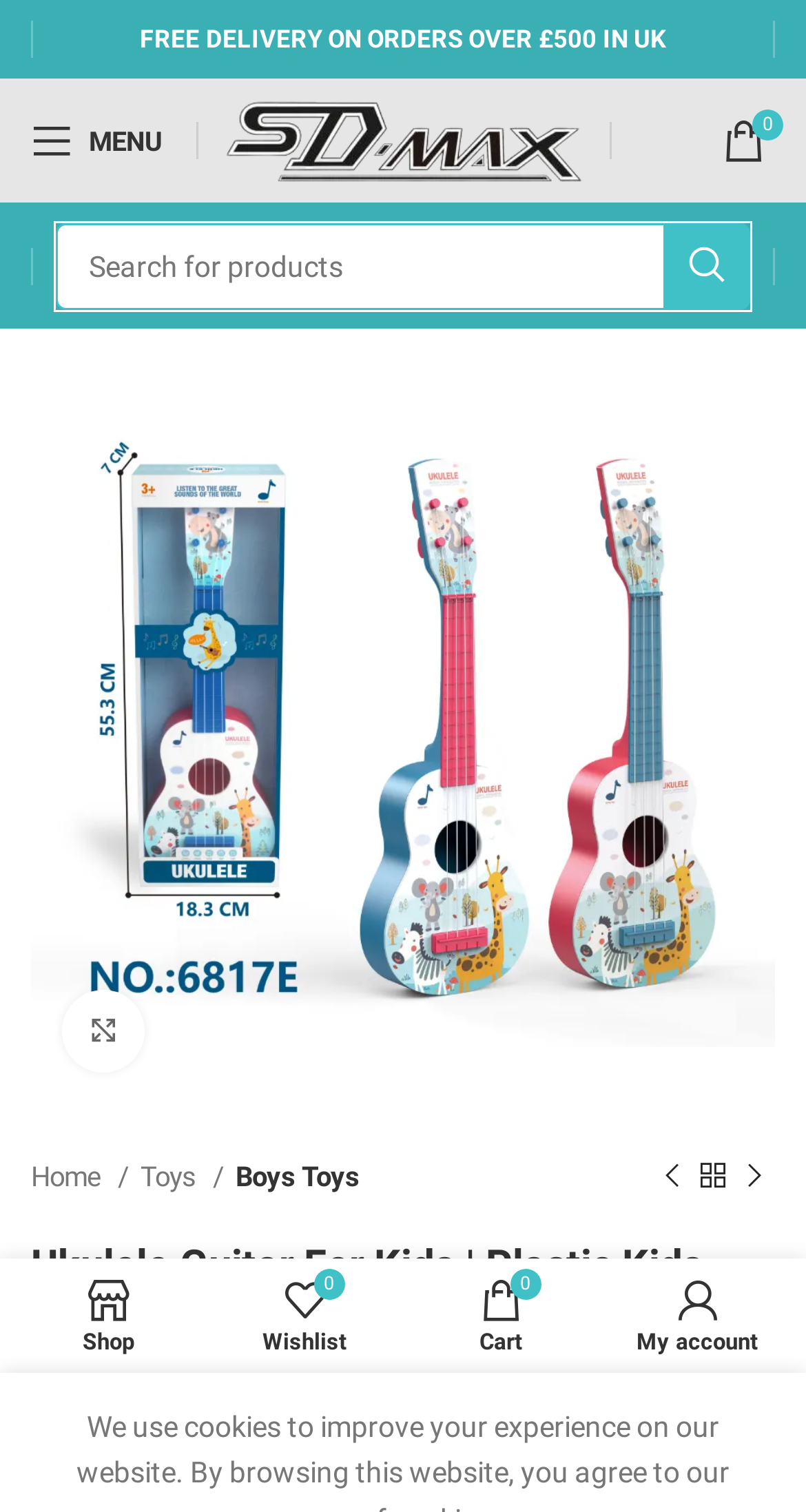Highlight the bounding box coordinates of the element you need to click to perform the following instruction: "Search for products."

[0.067, 0.146, 0.933, 0.206]